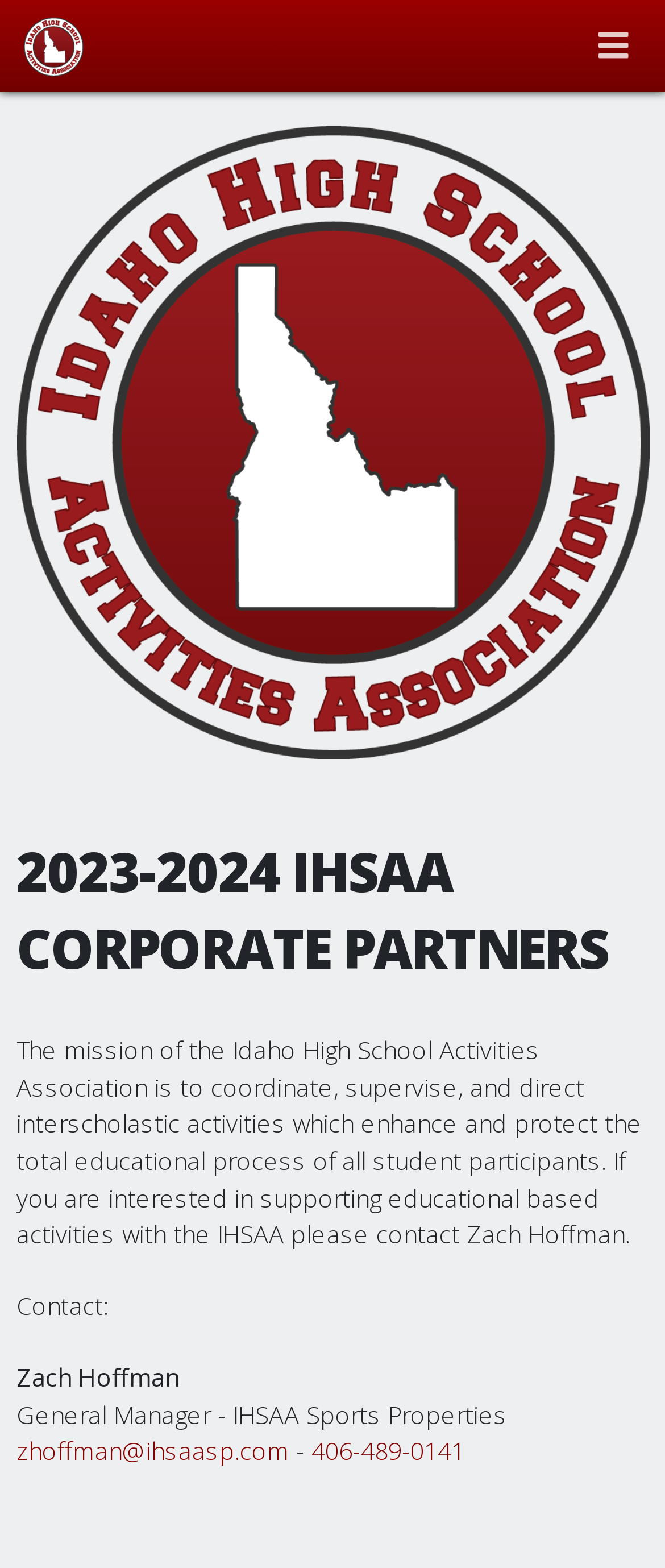Determine the bounding box coordinates for the UI element described. Format the coordinates as (top-left x, top-left y, bottom-right x, bottom-right y) and ensure all values are between 0 and 1. Element description: alt="Shed Movers Of Florida"

None